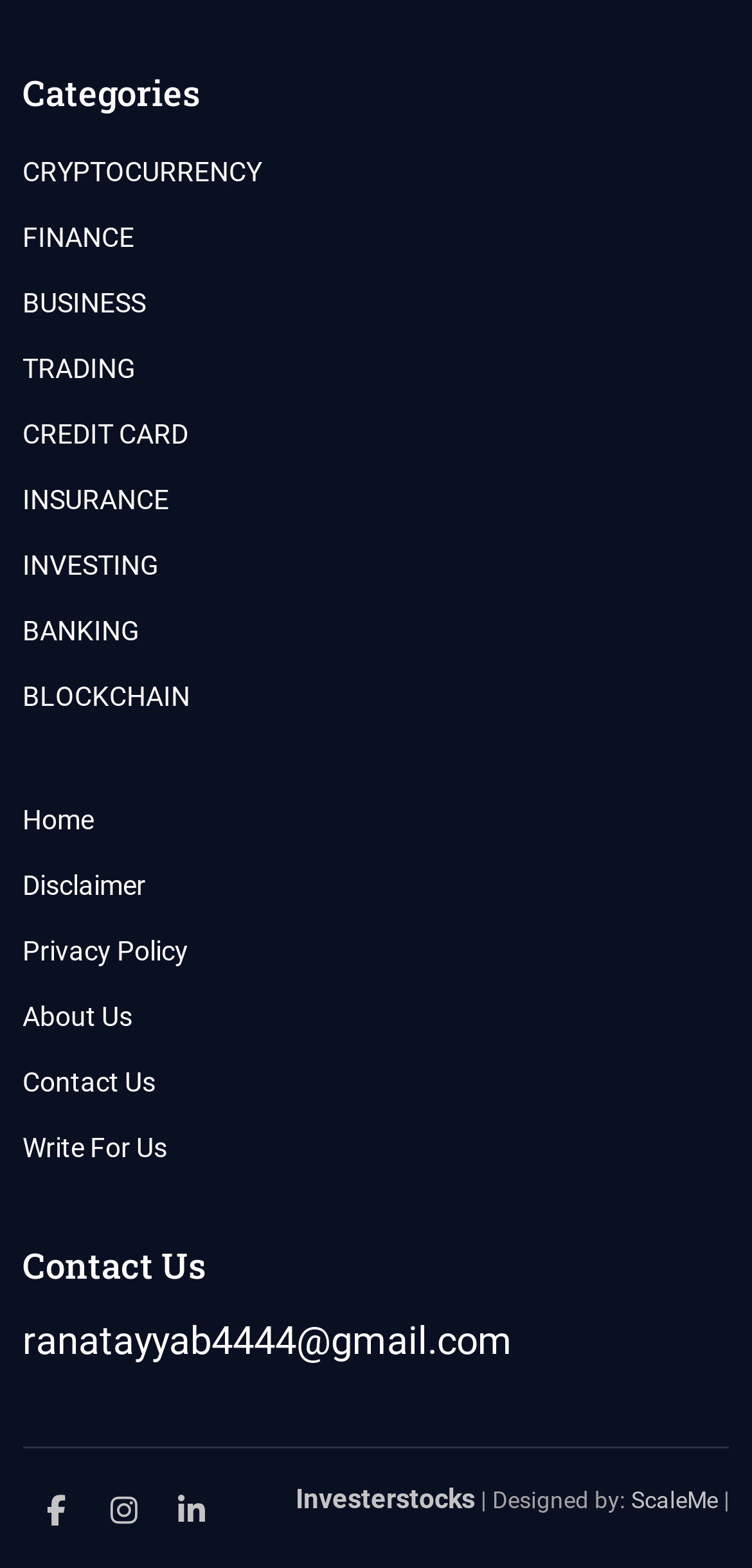Give the bounding box coordinates for the element described as: "Privacy Policy".

[0.03, 0.594, 0.97, 0.62]